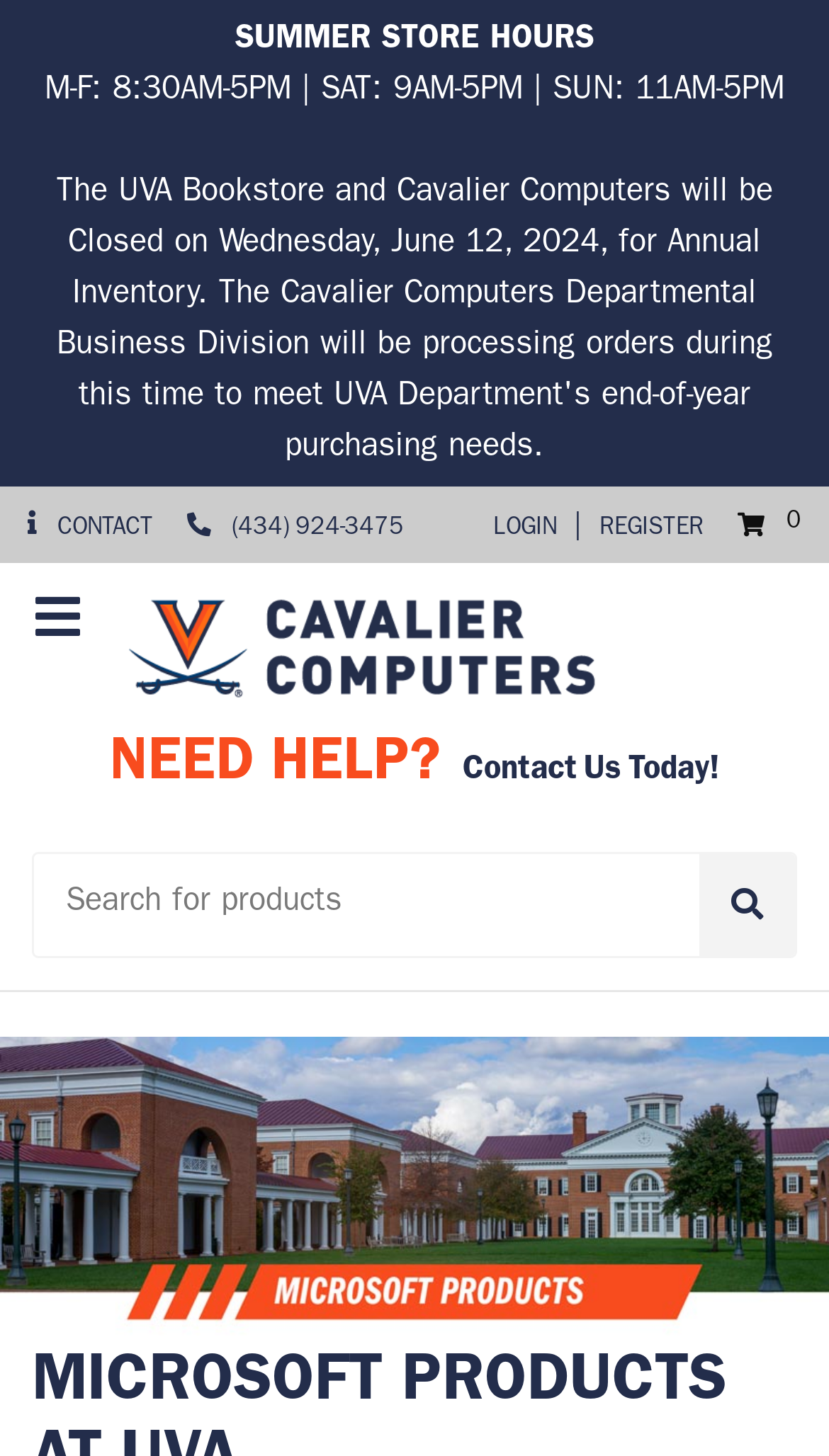How many items are in the cart?
Based on the image, answer the question with as much detail as possible.

I found the number of items in the cart by looking at the StaticText element with the text '0' inside the link element with the text 'Cart'.